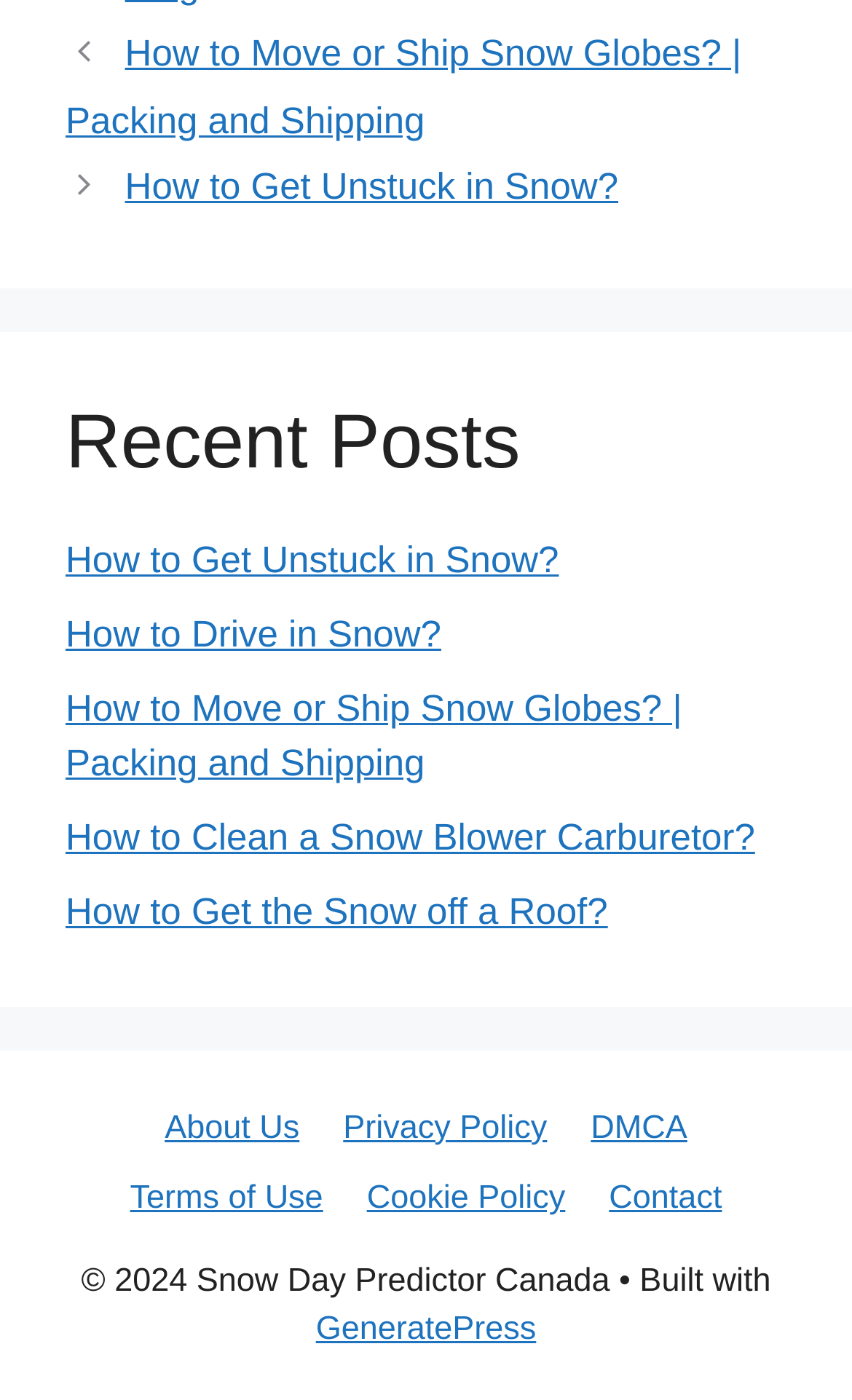Please identify the bounding box coordinates of the element I should click to complete this instruction: 'Read about how to move or ship snow globes'. The coordinates should be given as four float numbers between 0 and 1, like this: [left, top, right, bottom].

[0.077, 0.491, 0.801, 0.561]